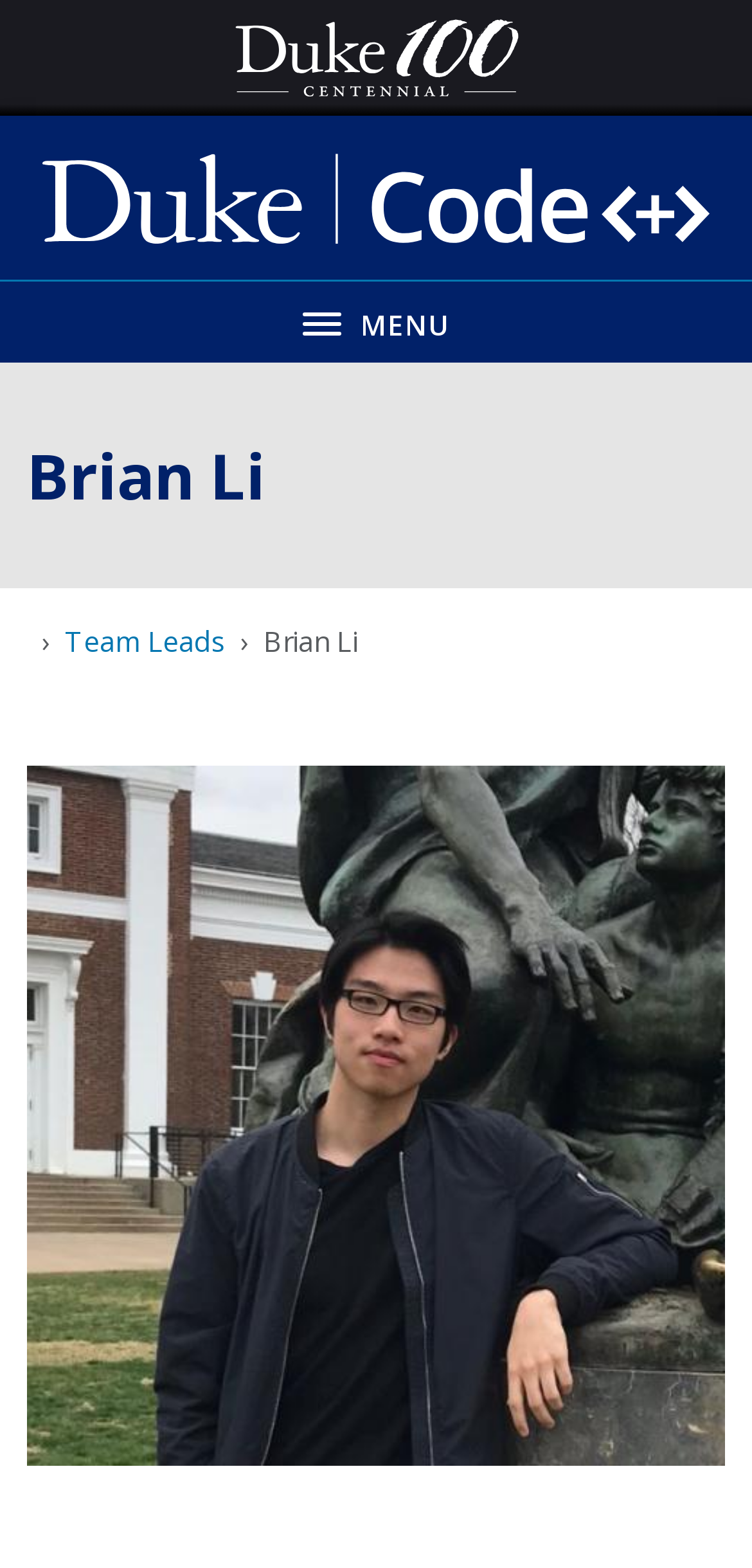What is the name of the person on this webpage?
Can you provide a detailed and comprehensive answer to the question?

The name 'Brian Li' is mentioned in the heading element, which is a prominent element on the webpage, indicating that it is the name of the person being referred to.